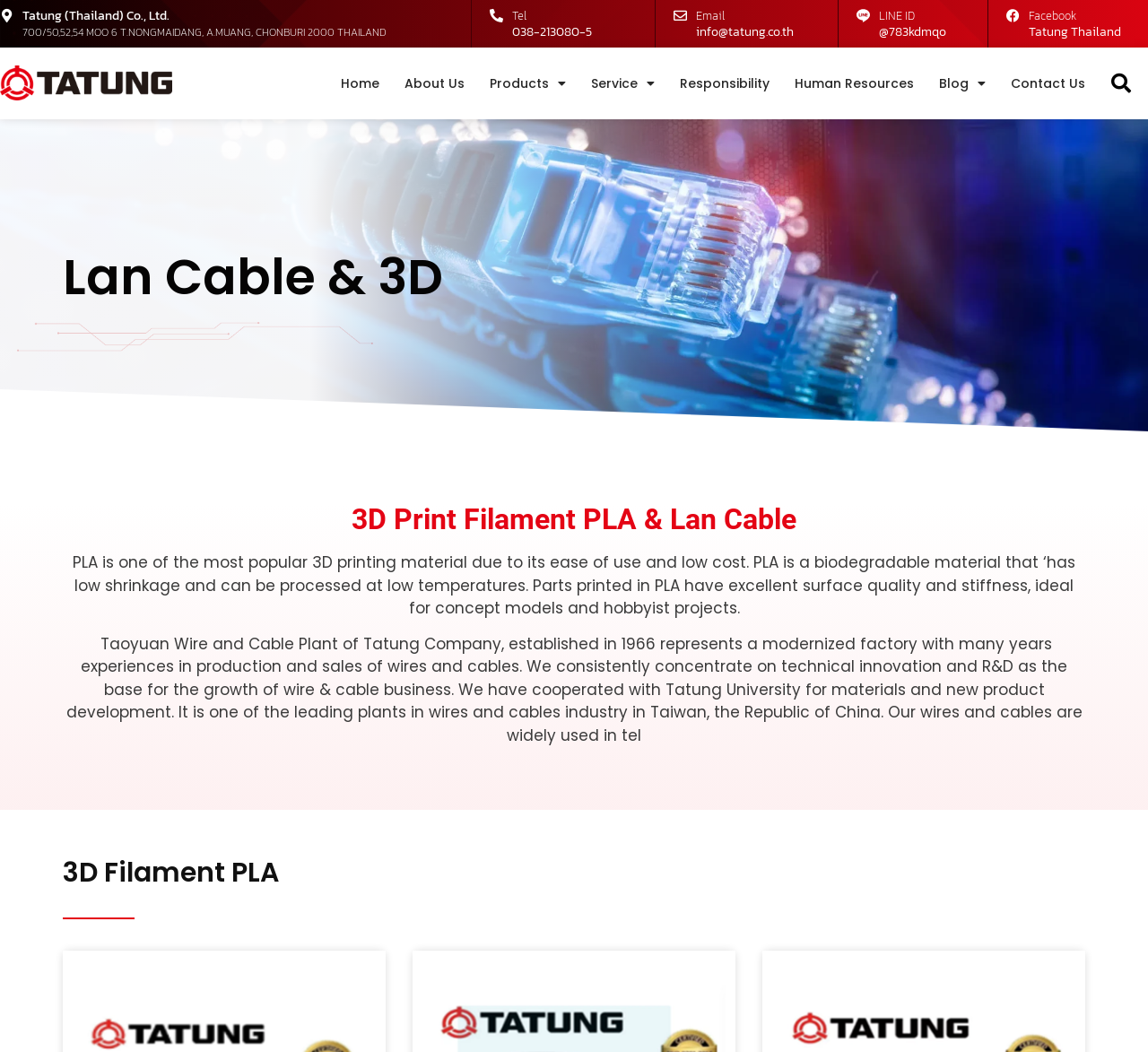Find the bounding box coordinates for the HTML element described in this sentence: "Tatung (Thailand) Co., Ltd.". Provide the coordinates as four float numbers between 0 and 1, in the format [left, top, right, bottom].

[0.02, 0.006, 0.148, 0.024]